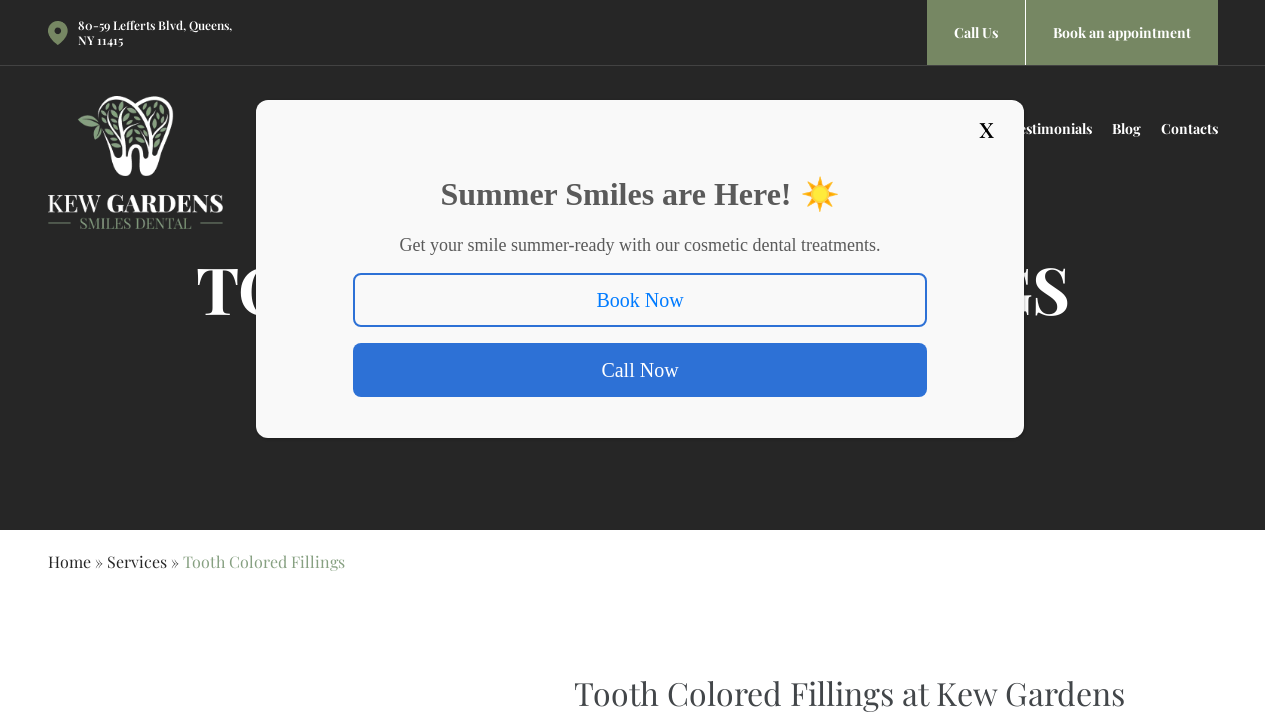Can you find the bounding box coordinates for the element that needs to be clicked to execute this instruction: "View the 'About Us' page"? The coordinates should be given as four float numbers between 0 and 1, i.e., [left, top, right, bottom].

[0.308, 0.166, 0.367, 0.193]